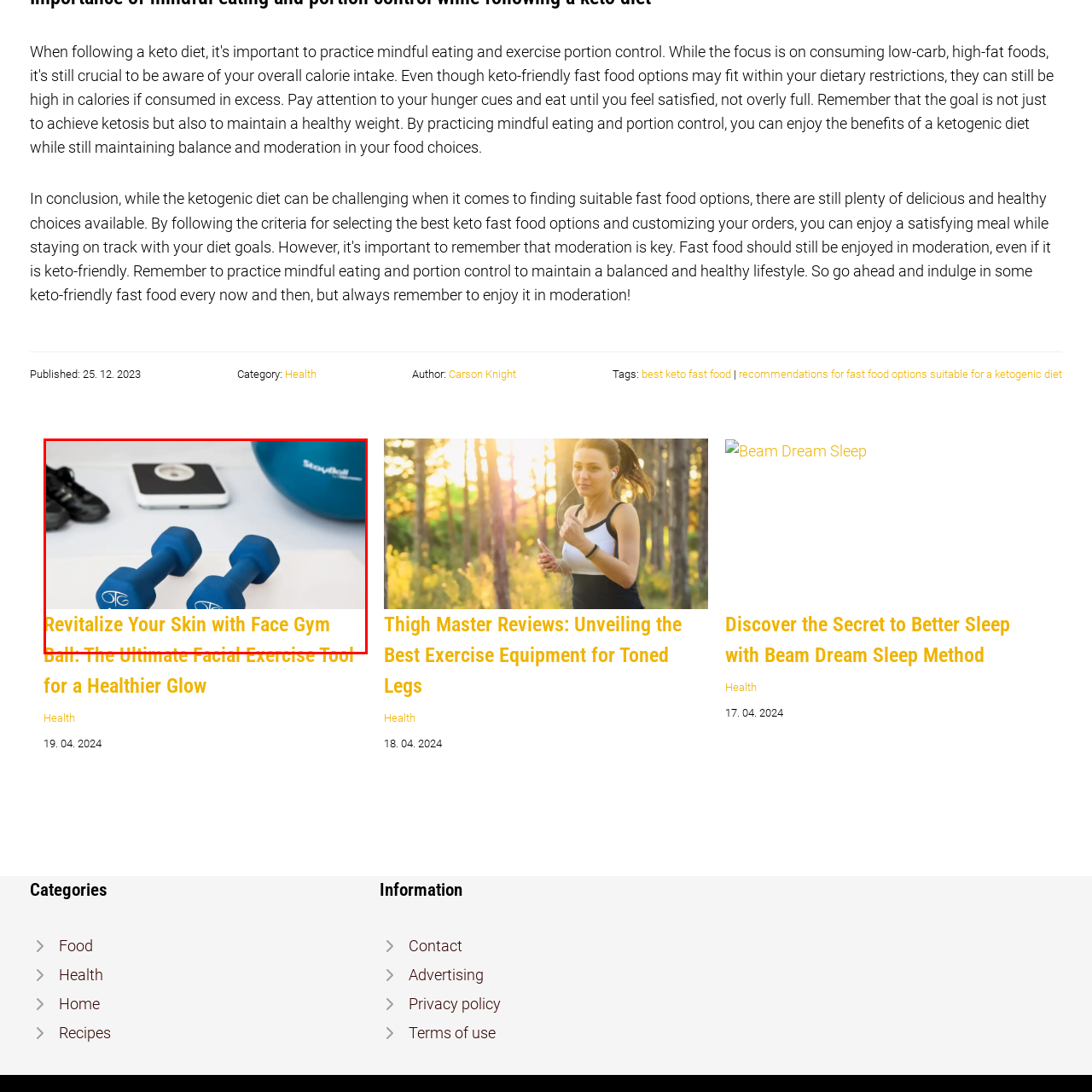Elaborate on the visual details of the image contained within the red boundary.

The image showcases a vibrant and motivational fitness setup featuring two blue dumbbells prominently positioned in the foreground. Behind the dumbbells, a balance scale is visible, suggesting a focus on health and wellness. In the background, a fitness ball adds to the atmosphere of physical activity. The accompanying headline, "Revitalize Your Skin with Face Gym Ball: The Ultimate Facial Exercise Tool for a Healthier Glow," highlights the theme of facial rejuvenation through exercise, tying in the use of the Face Gym Ball as an innovative approach to skincare. This inviting scene encapsulates a holistic approach to wellbeing, combining both physical fitness and skincare.